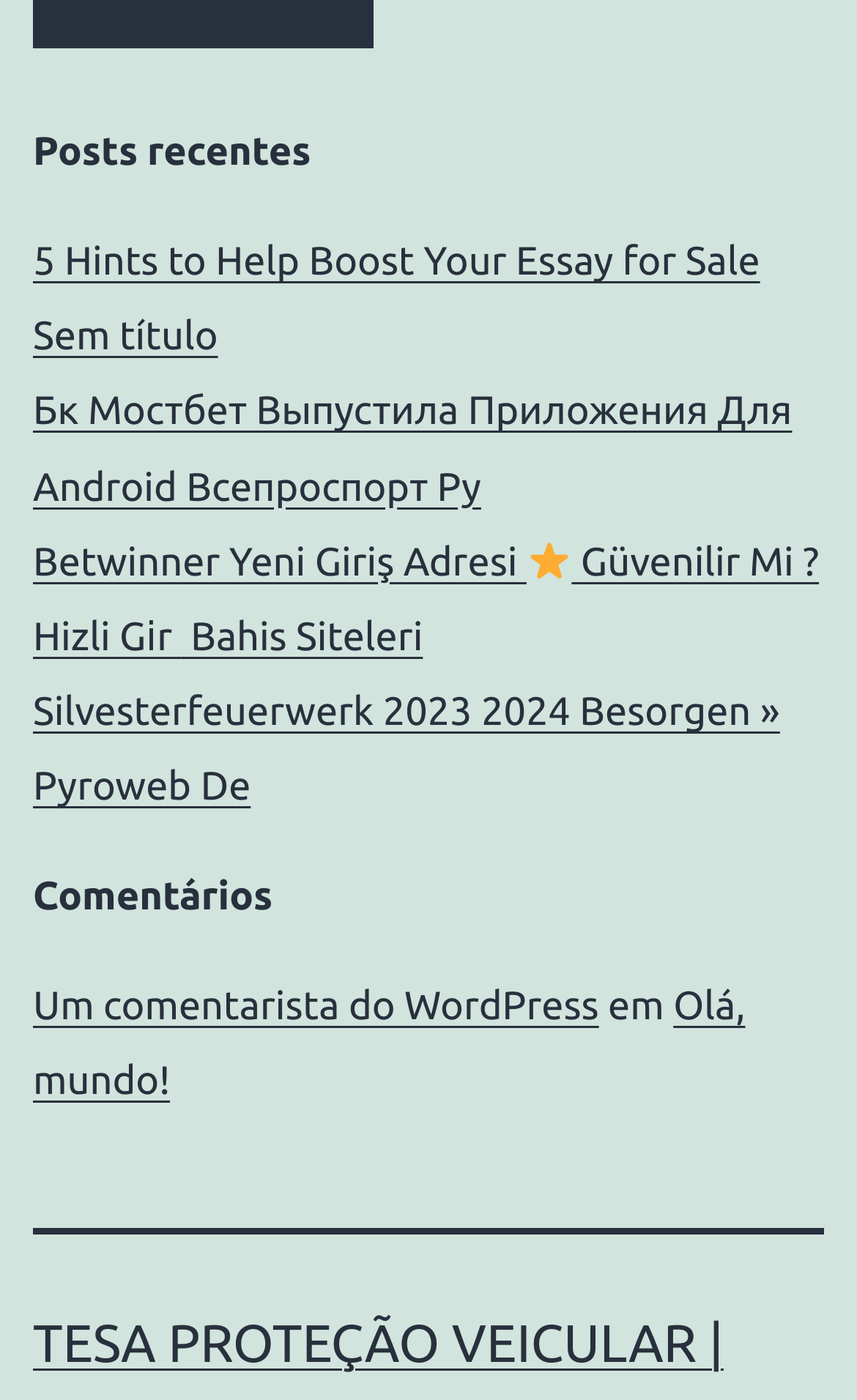What is the purpose of the webpage?
Using the visual information, answer the question in a single word or phrase.

Blog or news website